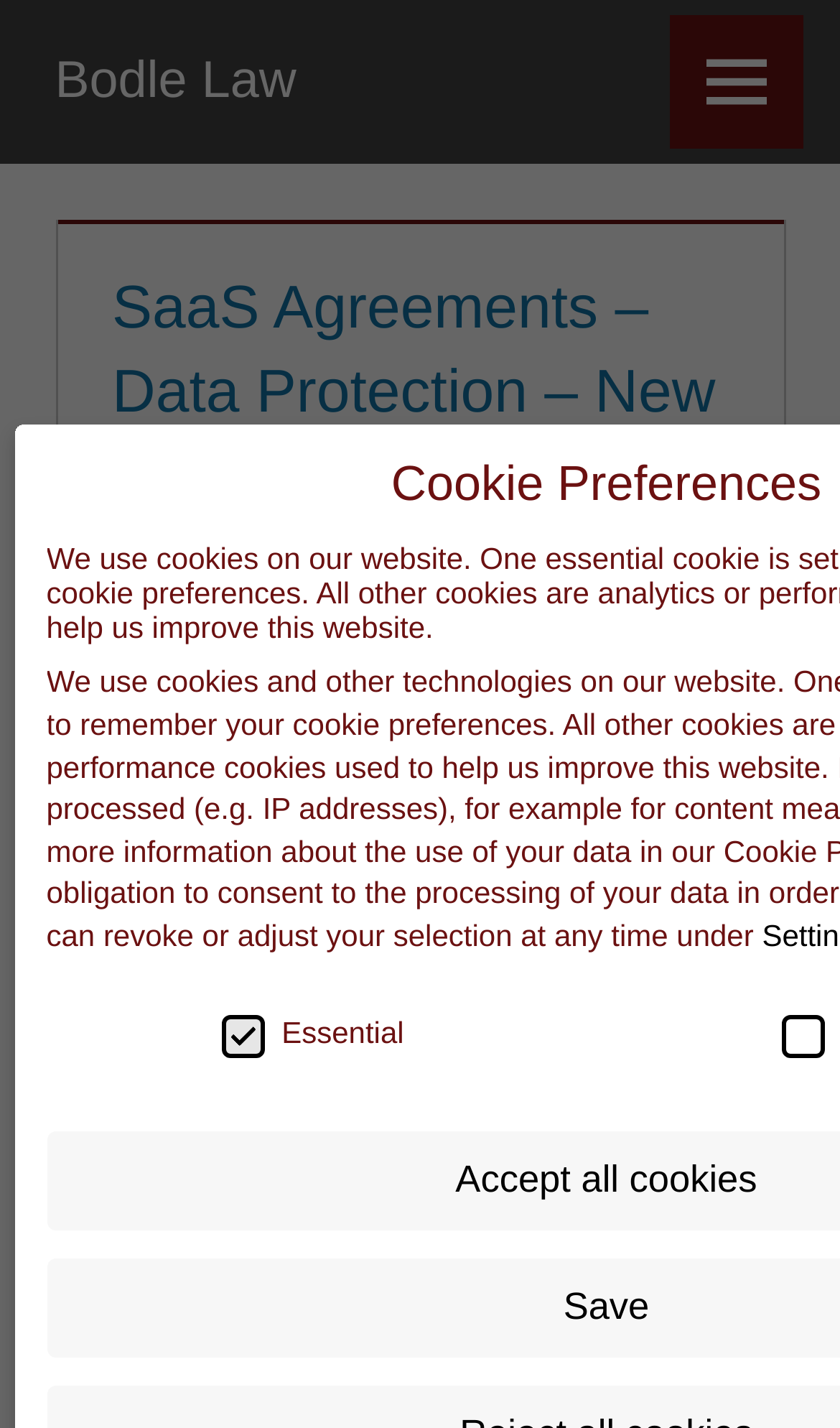Please find the bounding box coordinates in the format (top-left x, top-left y, bottom-right x, bottom-right y) for the given element description. Ensure the coordinates are floating point numbers between 0 and 1. Description: Accept

None